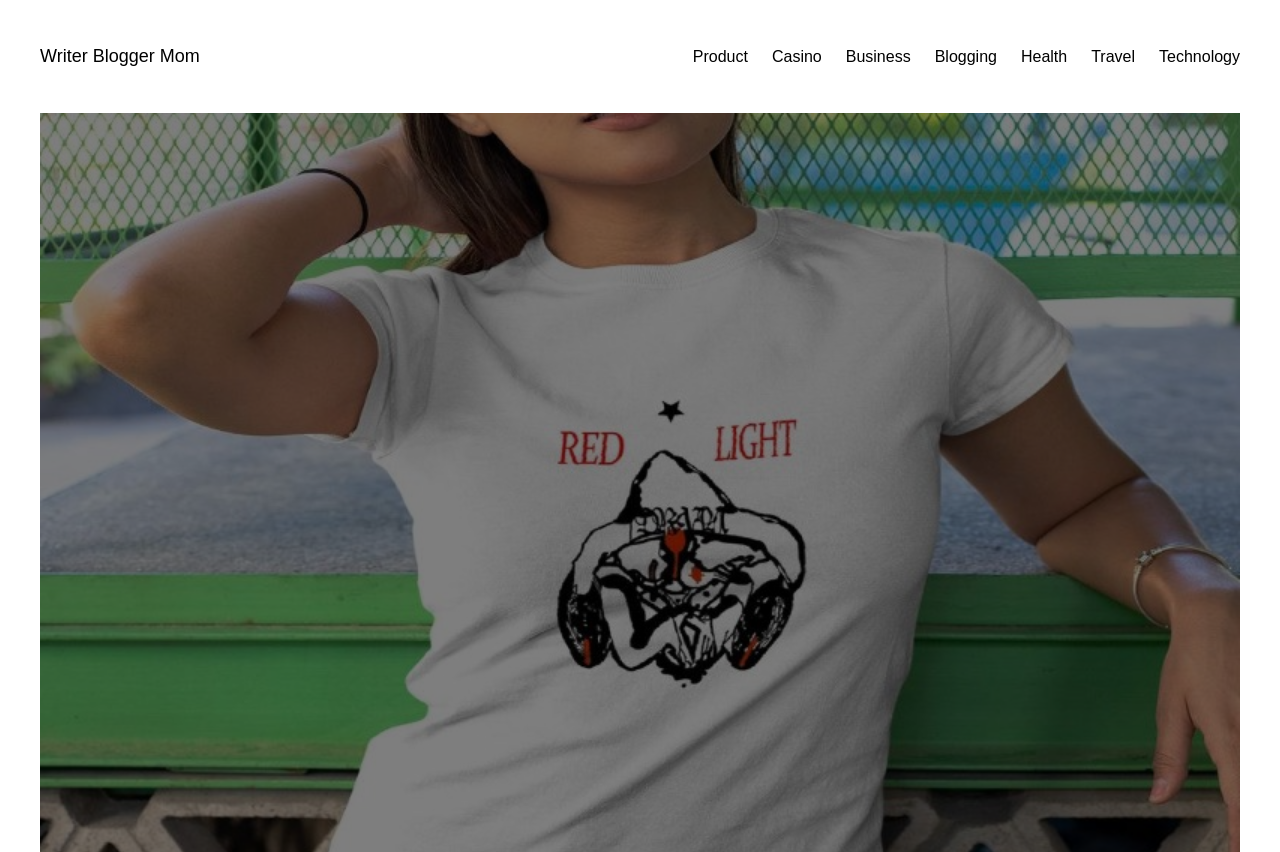Please locate the bounding box coordinates of the element's region that needs to be clicked to follow the instruction: "read about Business". The bounding box coordinates should be provided as four float numbers between 0 and 1, i.e., [left, top, right, bottom].

[0.661, 0.051, 0.711, 0.081]